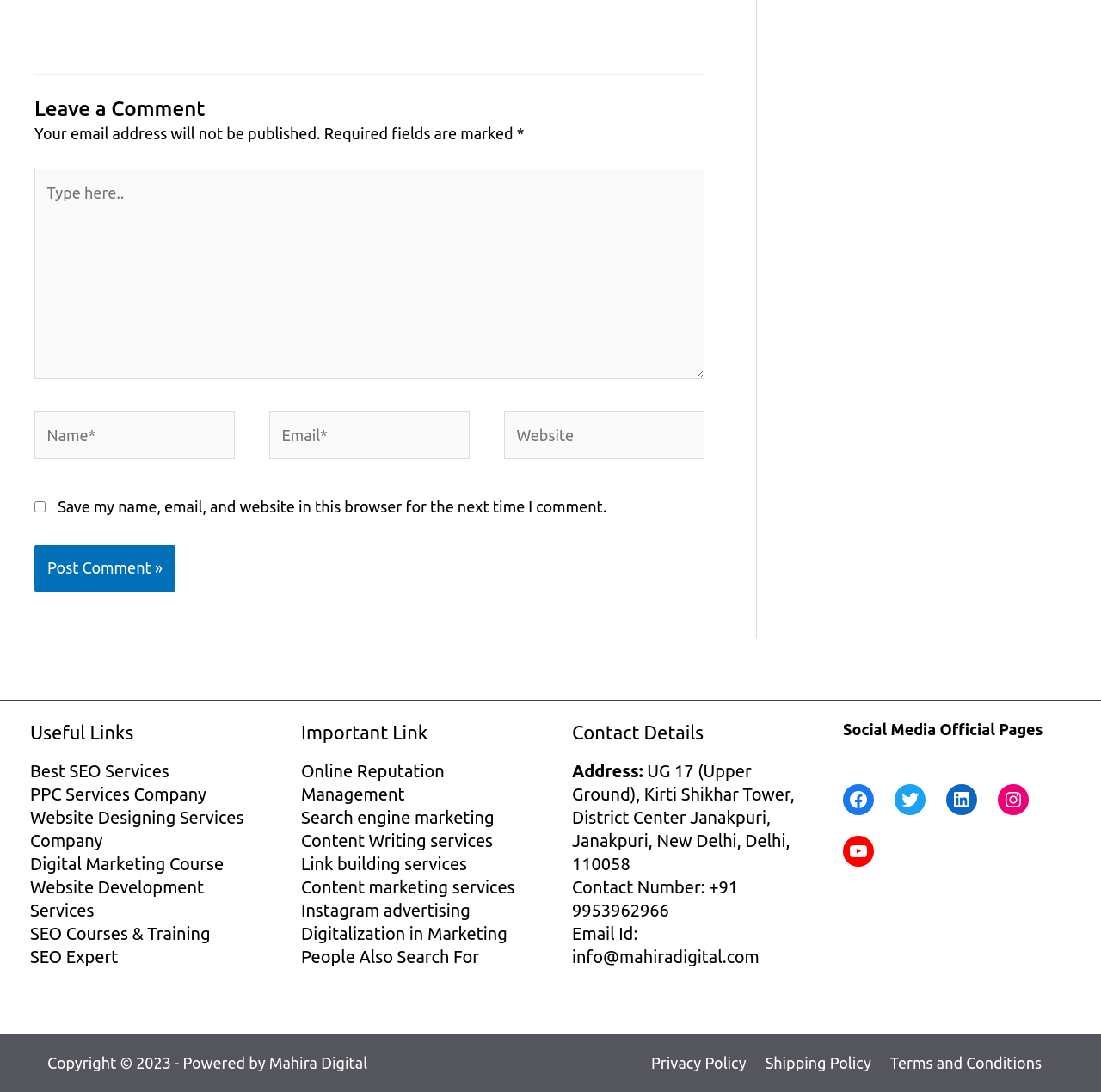Identify the bounding box coordinates of the region that should be clicked to execute the following instruction: "Visit the Website Designing Services Company page".

[0.027, 0.74, 0.221, 0.779]